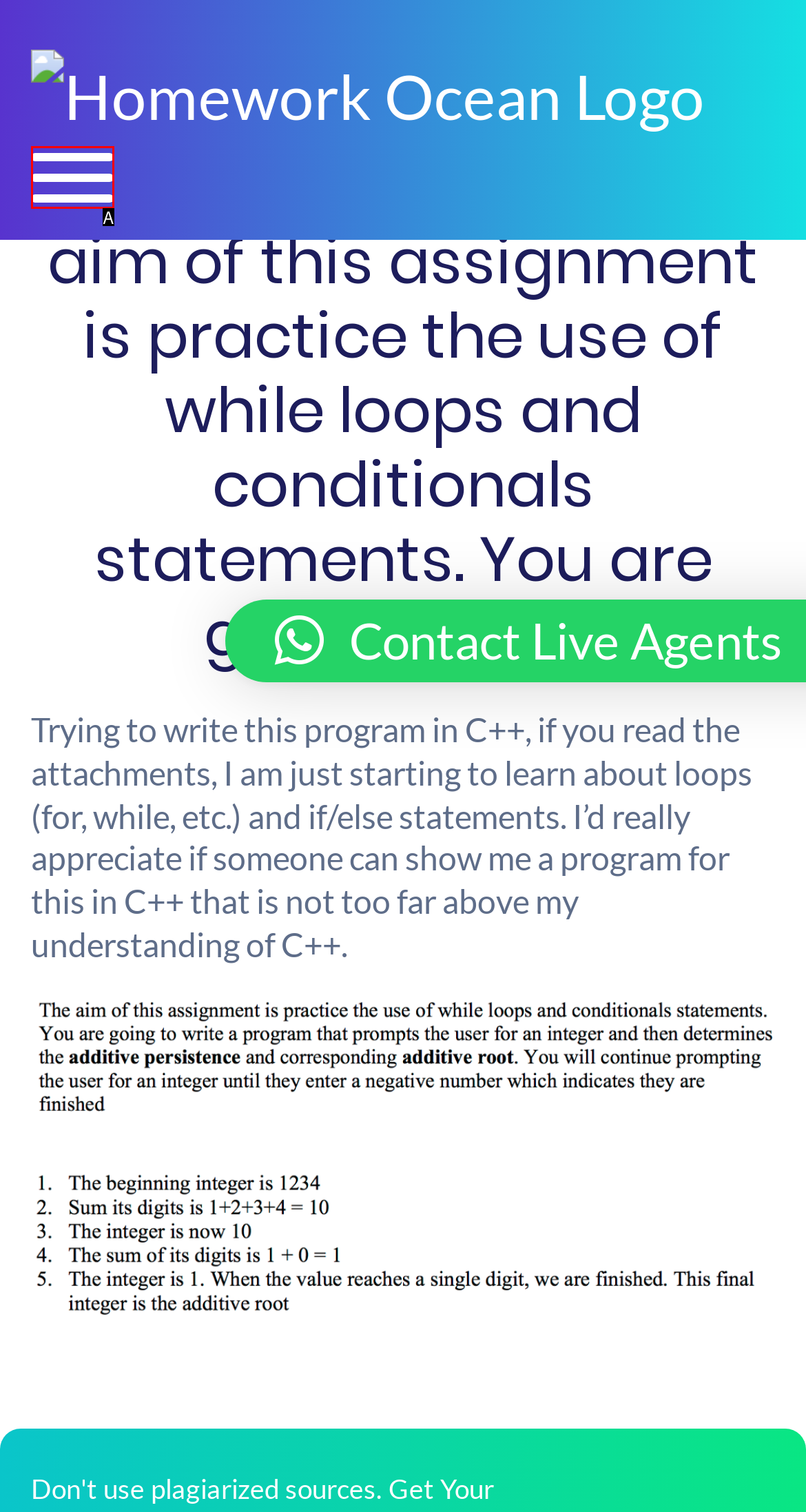Using the provided description: aria-label="Toggle navigation", select the most fitting option and return its letter directly from the choices.

A